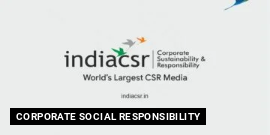What is the website link of indiacsr?
Look at the image and respond with a single word or a short phrase.

indiacsr.in